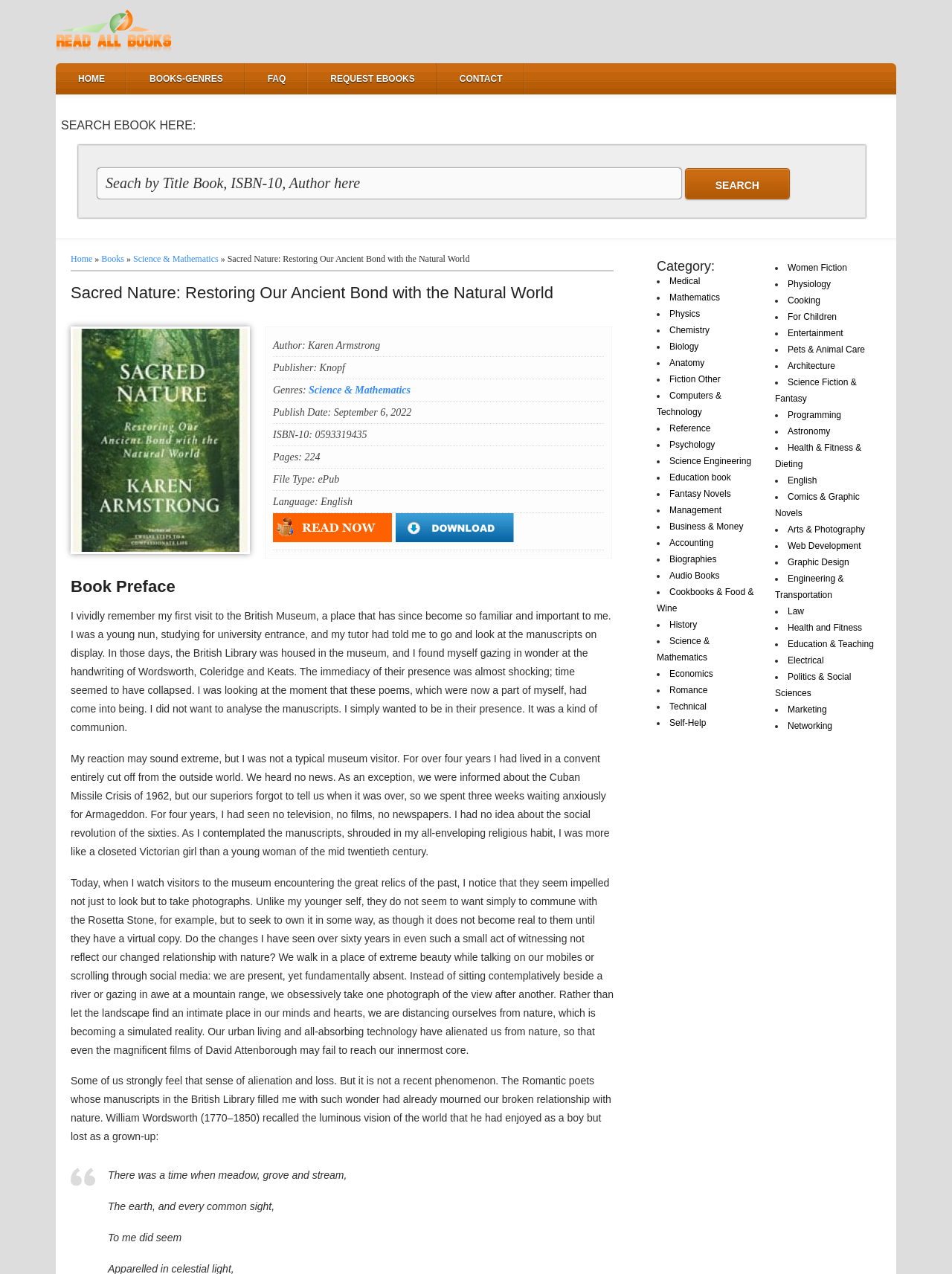Who is the author of the book?
Please provide a detailed answer to the question.

The author's name can be found in the static text element with the text 'Author: Karen Armstrong'.